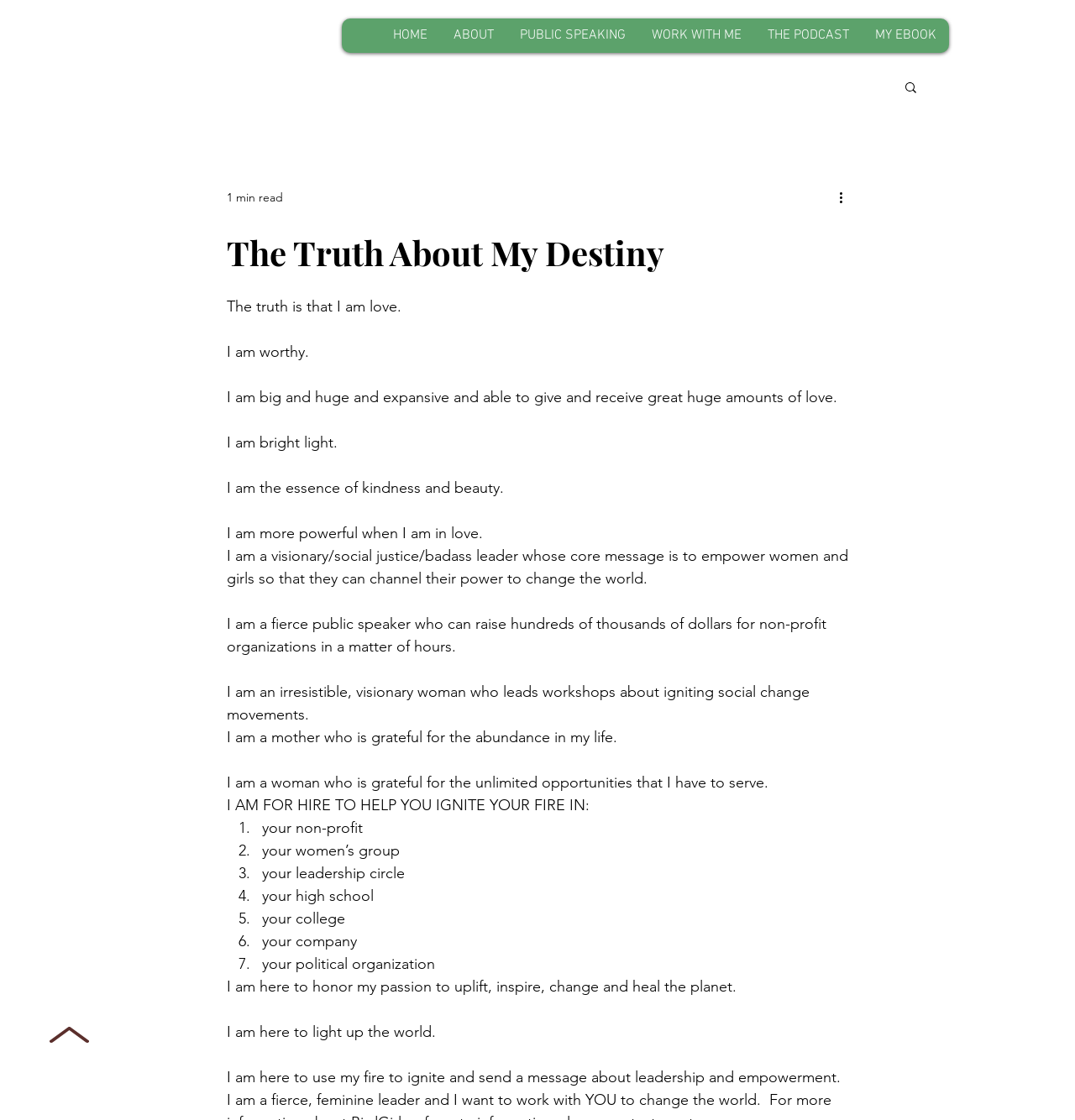Predict the bounding box coordinates for the UI element described as: "WORK WITH ME". The coordinates should be four float numbers between 0 and 1, presented as [left, top, right, bottom].

[0.594, 0.016, 0.702, 0.047]